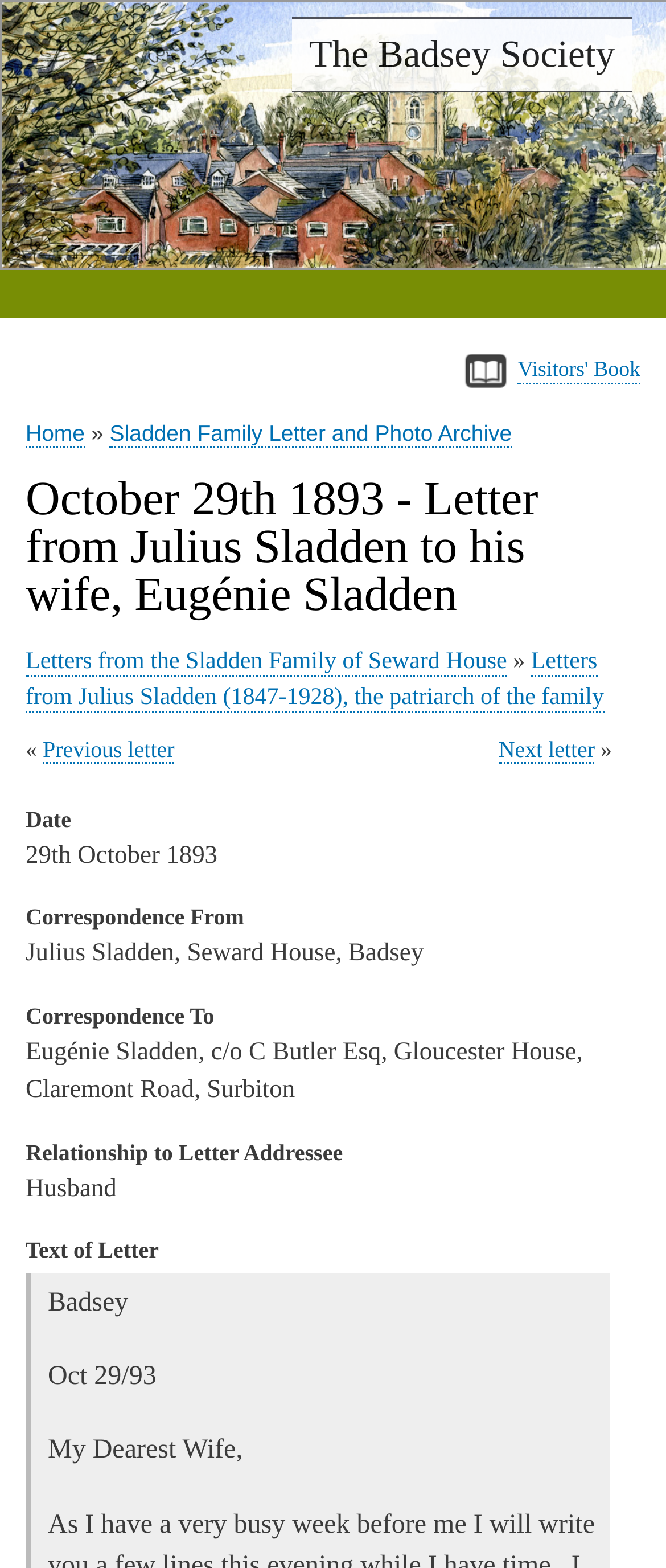What is the first line of the letter?
Answer the question with detailed information derived from the image.

I found the first line of the letter by looking at the 'Text of Letter' section, which is located below the 'Relationship to Letter Addressee' section. The 'Text of Letter' section has a static text 'My Dearest Wife,', which indicates the first line of the letter.